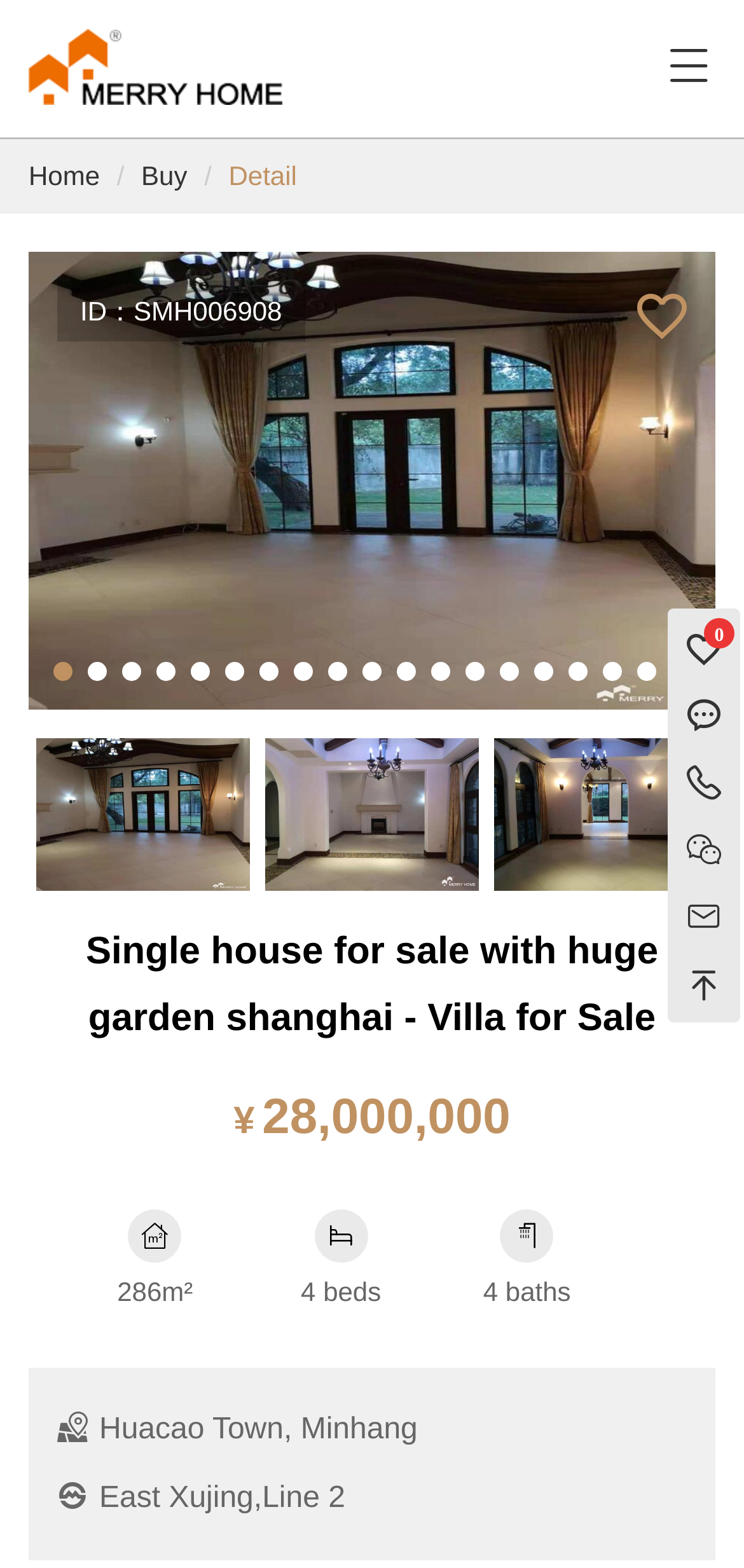How many beds does the villa have?
Kindly offer a detailed explanation using the data available in the image.

I found the number of beds by looking at the text '4 beds' which is located below the villa's description and above the details about the villa's size and number of baths.